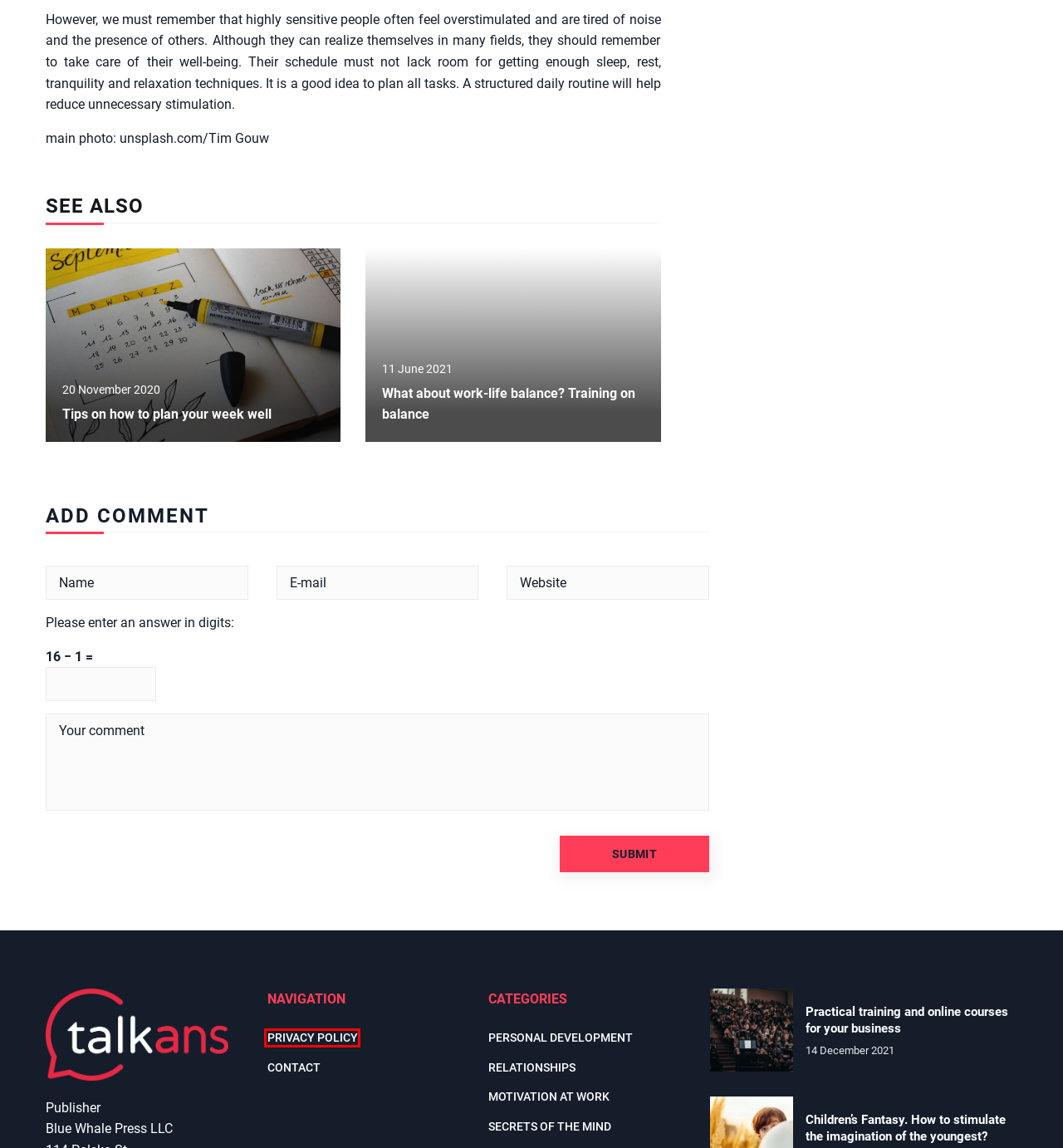You have a screenshot of a webpage, and a red bounding box highlights an element. Select the webpage description that best fits the new page after clicking the element within the bounding box. Options are:
A. Privacy policy - Talkans
B. Tips on how to plan your week well - Talkans
C. Relationships Archives - Talkans
D. Children's Fantasy. How to stimulate the imagination of the youngest? - Talkans
E. Contact - Talkans
F. Events Archives - Talkans
G. Practical training and online courses for your business - Talkans
H. What about work-life balance? Training on balance - Talkans

A